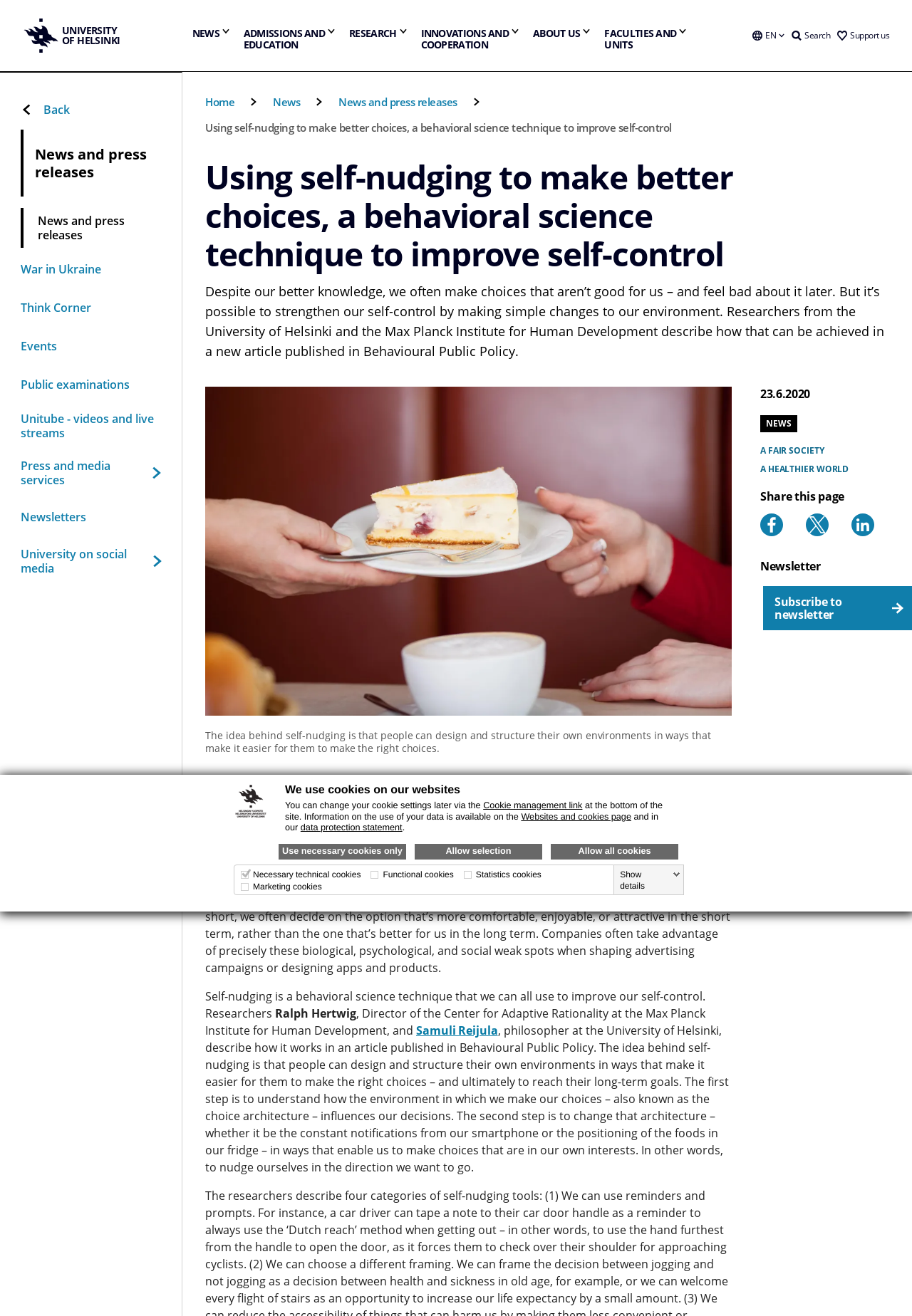Please determine the bounding box coordinates for the element that should be clicked to follow these instructions: "Click the 'NEWS' button".

[0.203, 0.0, 0.259, 0.054]